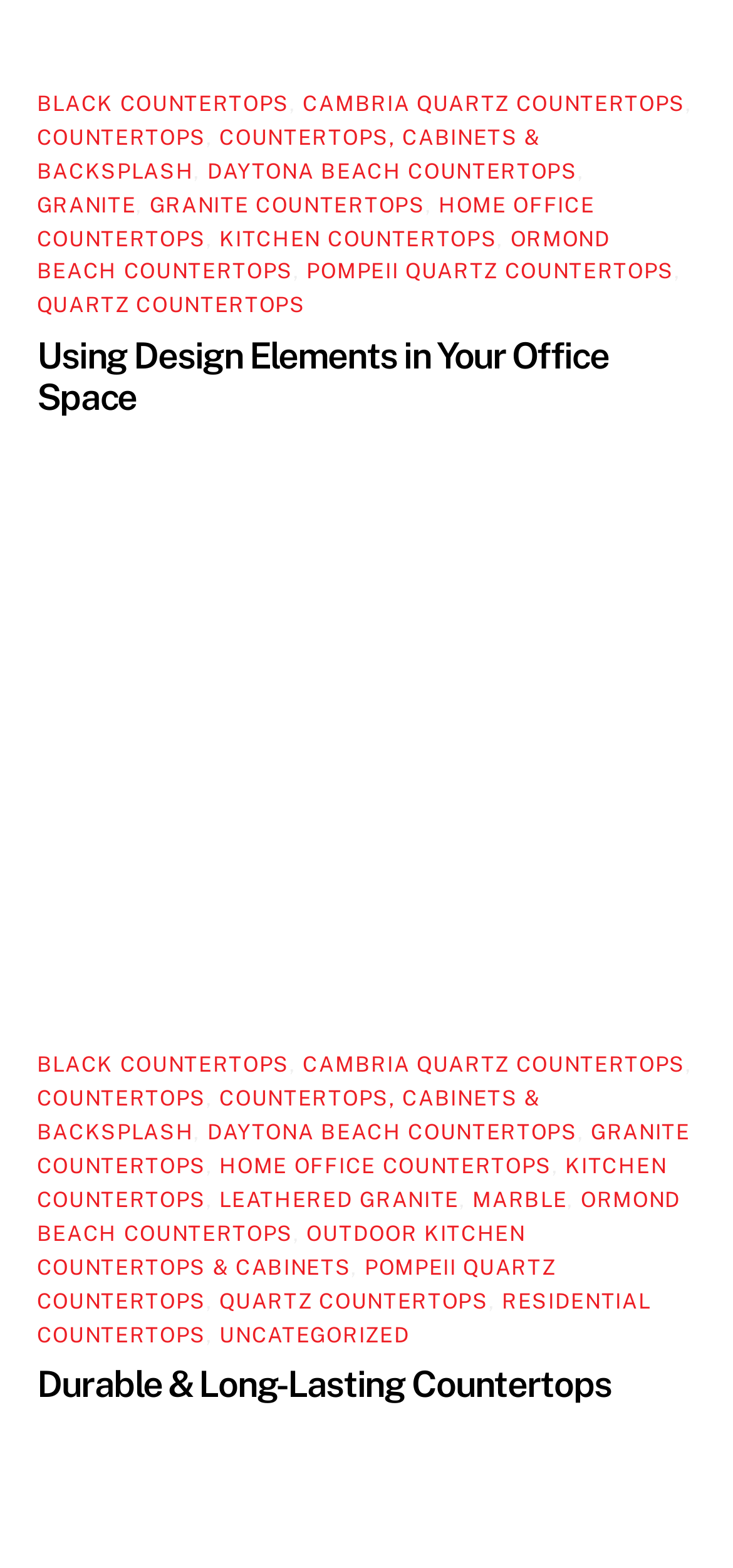Given the description of the UI element: "Countertops", predict the bounding box coordinates in the form of [left, top, right, bottom], with each value being a float between 0 and 1.

[0.05, 0.079, 0.281, 0.096]